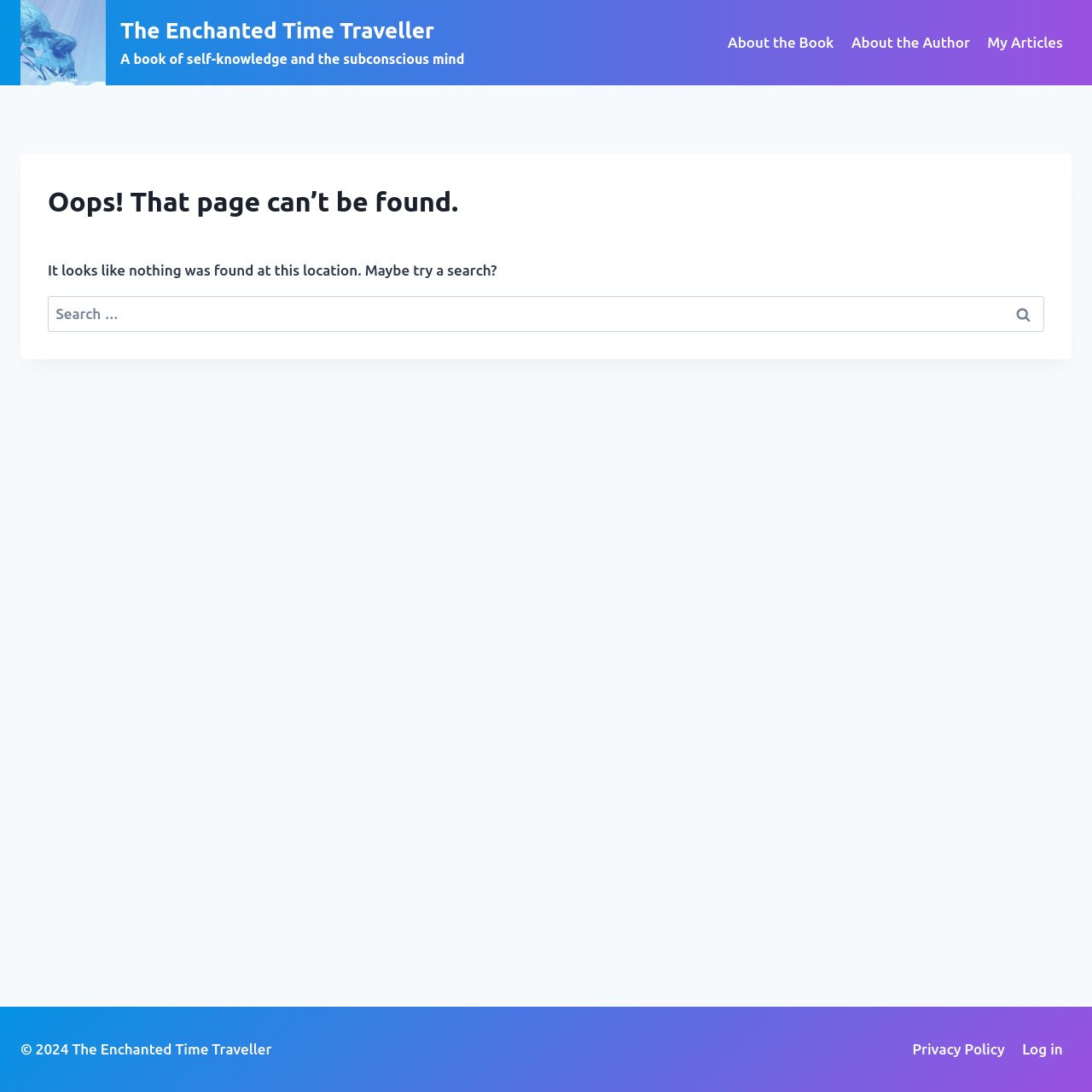What is the purpose of the search box?
Analyze the image and provide a thorough answer to the question.

I found the answer by analyzing the search box element and its surrounding elements, including the text 'Search for:' and the button 'Search', which suggests that the search box is used to search for content on the website.